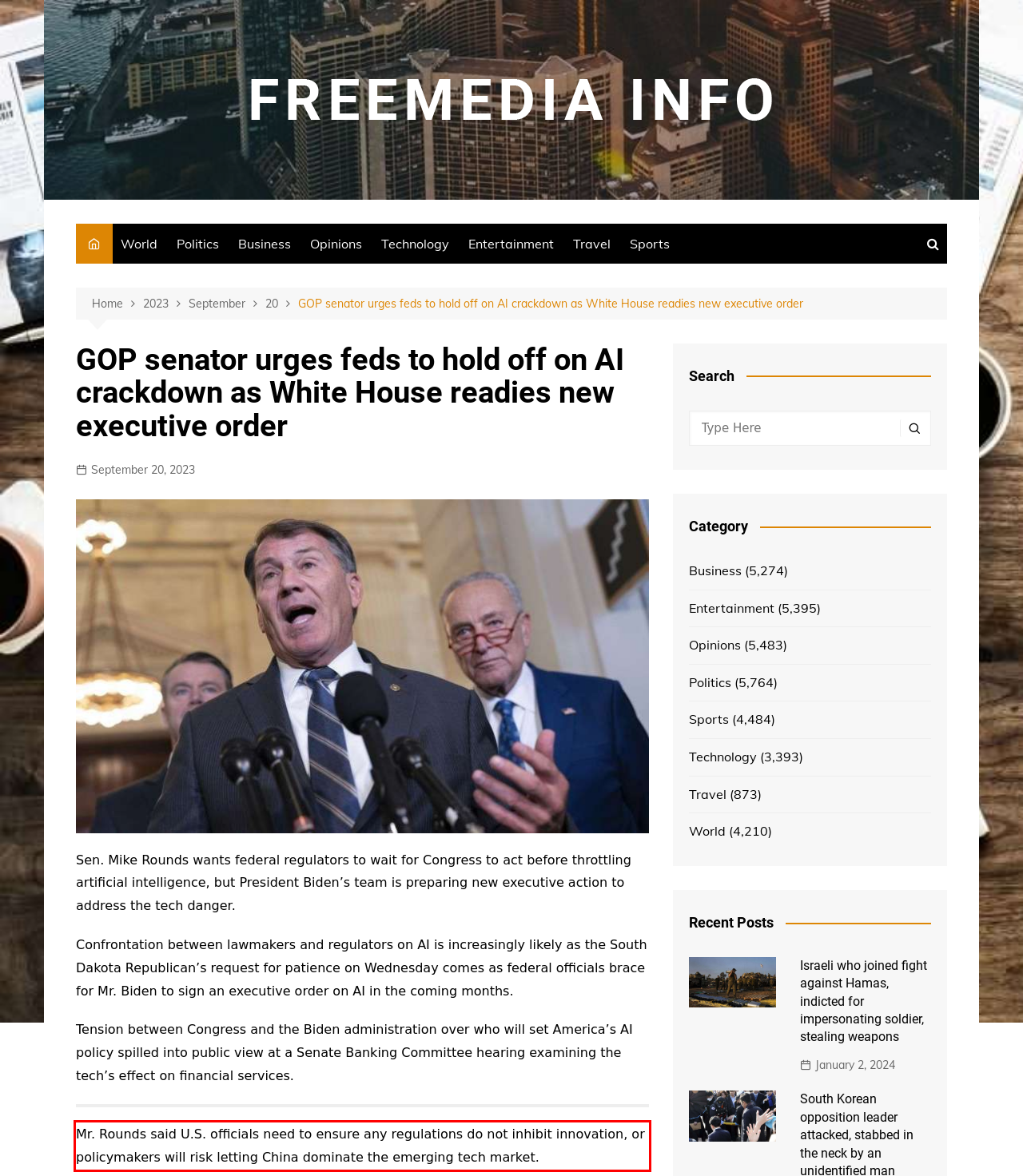Locate the red bounding box in the provided webpage screenshot and use OCR to determine the text content inside it.

Mr. Rounds said U.S. officials need to ensure any regulations do not inhibit innovation, or policymakers will risk letting China dominate the emerging tech market.